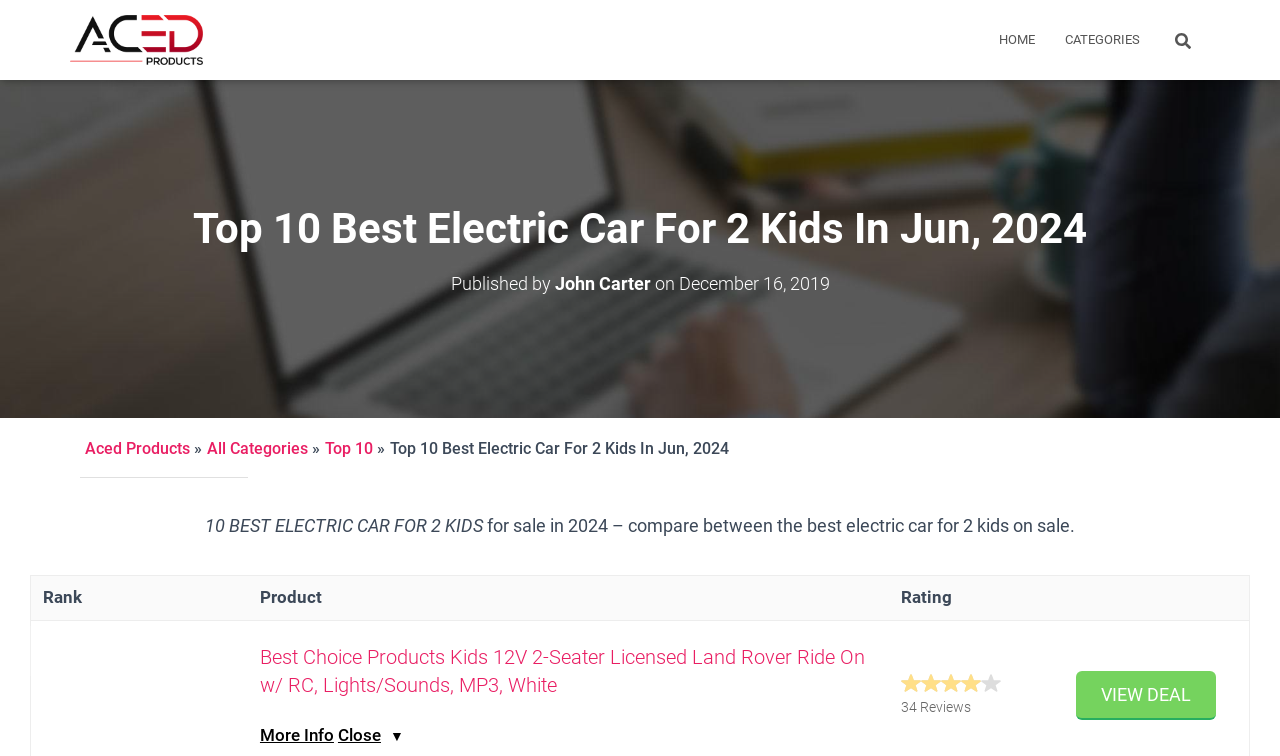Identify the bounding box coordinates of the section to be clicked to complete the task described by the following instruction: "Click on the Aced Products Logo". The coordinates should be four float numbers between 0 and 1, formatted as [left, top, right, bottom].

[0.043, 0.02, 0.171, 0.086]